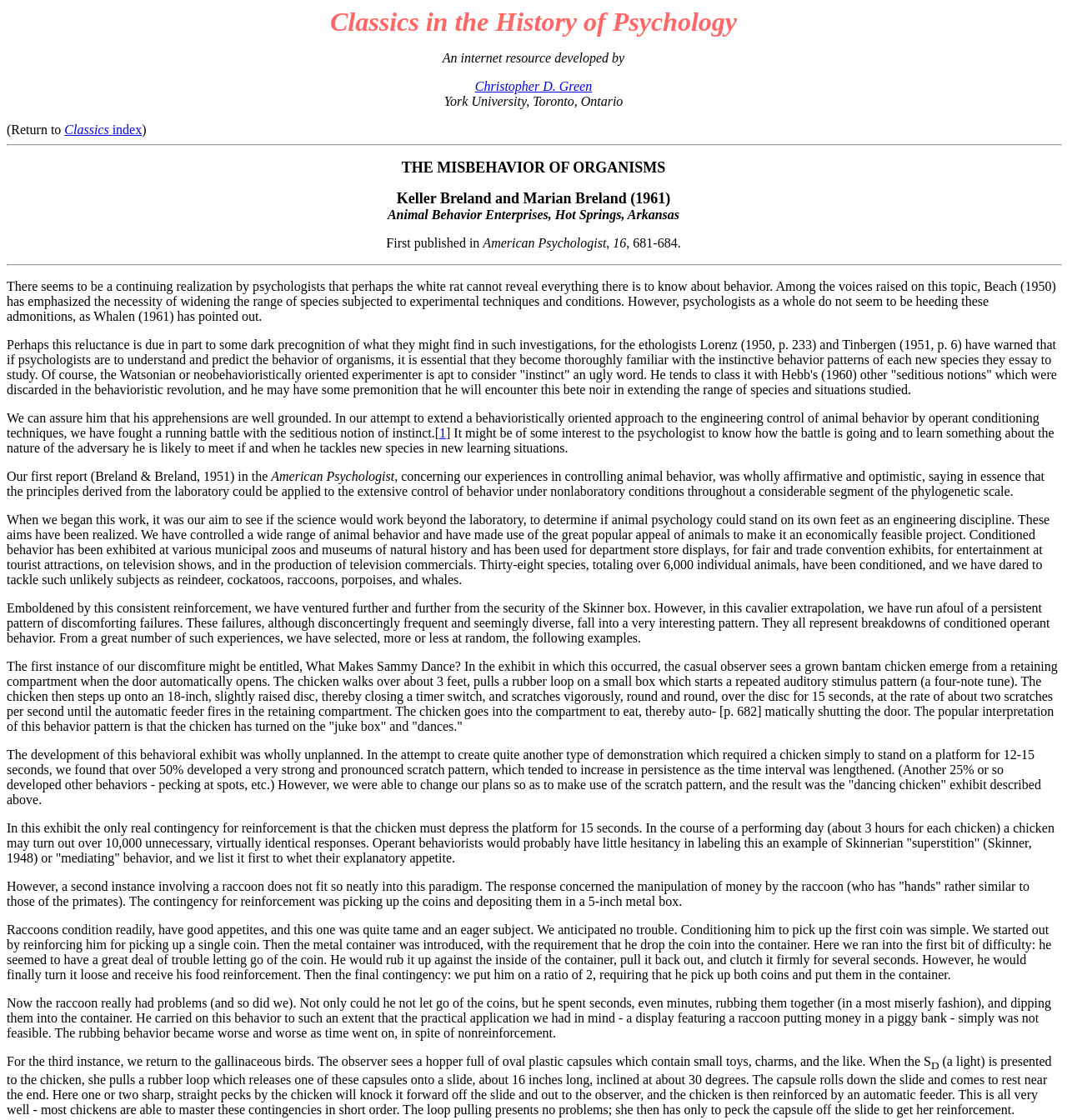Review the image closely and give a comprehensive answer to the question: What is the title of the article?

I found the answer by looking at the webpage content, where I found a heading 'THE MISBEHAVIOR OF ORGANISMS' which appears to be the title of the article.